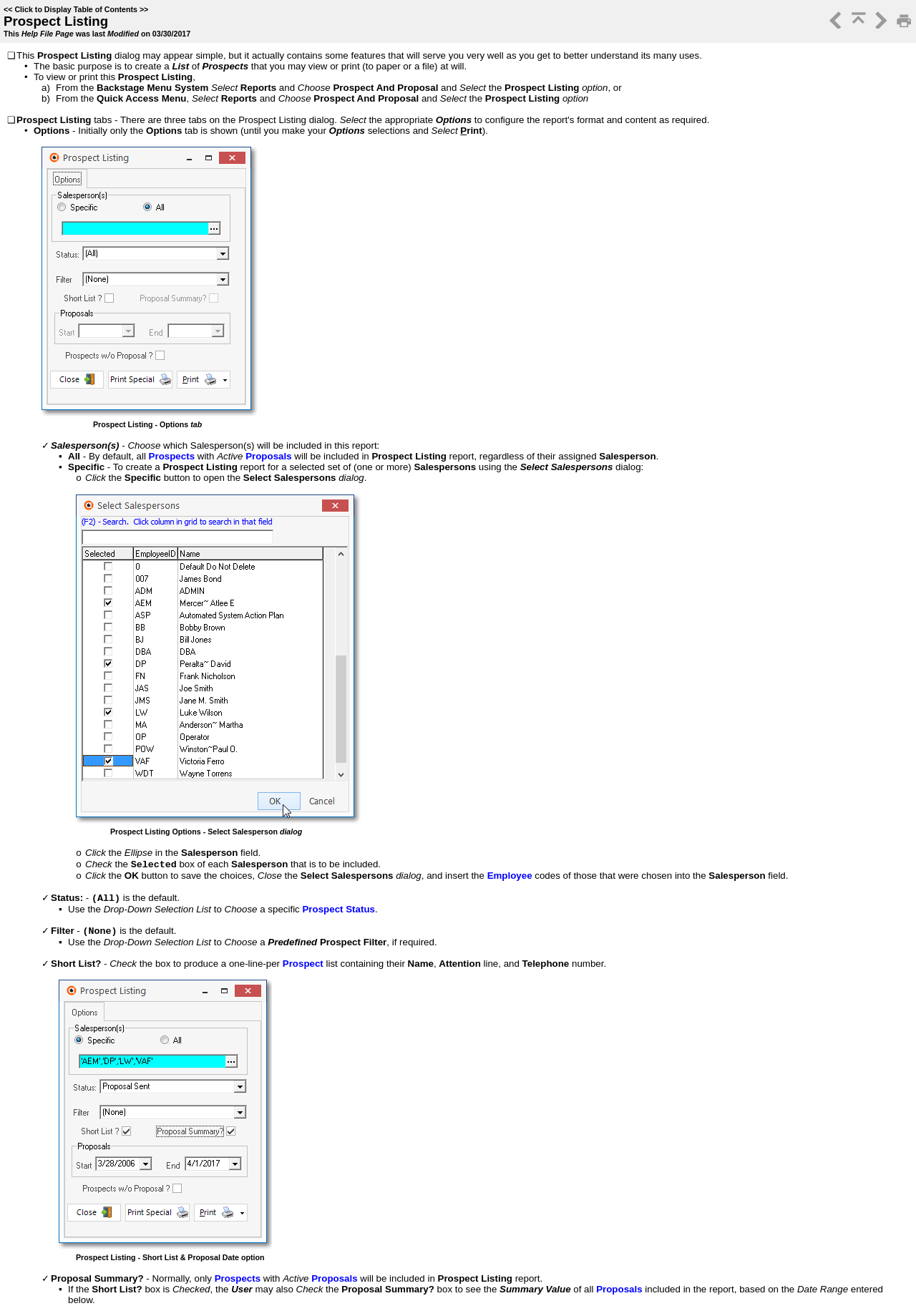Locate the bounding box coordinates of the element that should be clicked to fulfill the instruction: "Select the Options tab".

[0.371, 0.087, 0.4, 0.095]